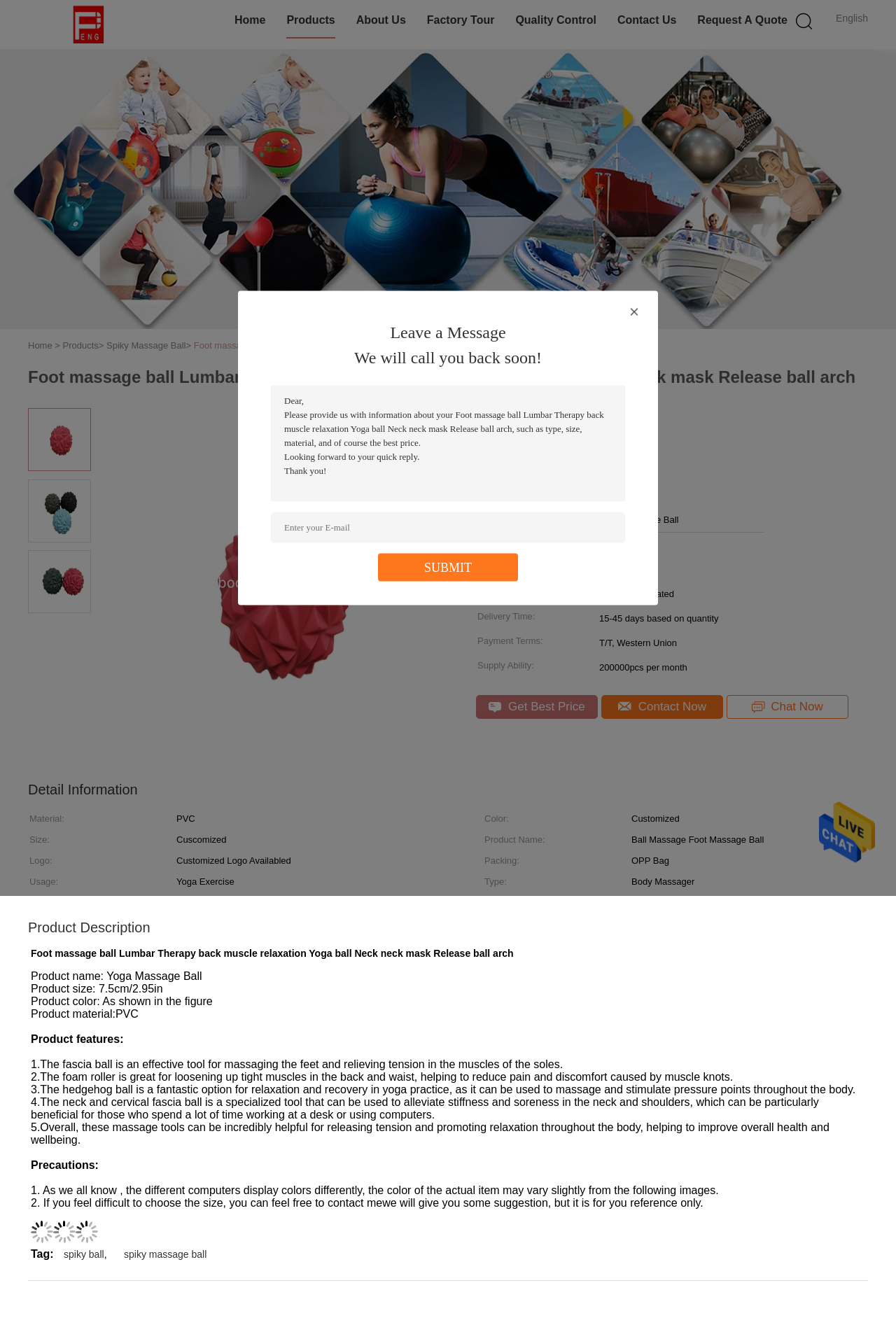Provide a comprehensive description of the webpage.

This webpage appears to be a product page for a "Foot massage ball Lumbar Therapy back muscle relaxation Yoga ball Neck neck mask Release ball arch" from a Chinese manufacturer, Shanghai Minghuan Fitness Equipment Manufacturing Co., Ltd.

At the top of the page, there is a navigation menu with links to "Home", "Products", "About Us", "Factory Tour", "Quality Control", "Contact Us", and "Request A Quote". Below this menu, there is a heading with the product name and a link to the product page.

On the left side of the page, there is a table with basic information about the product, including its place of origin, brand name, certification, model number, minimum order quantity, price, packaging details, delivery time, payment terms, and supply ability.

To the right of the table, there are three buttons: "Get Best Price", "Contact Now", and "Chat Now". Below these buttons, there is a section with detailed information about the product, including its material, color, size, and product name.

In the top-right corner of the page, there is a link to "Send Message" with an accompanying image. Below this link, there is a text box to enter an inquiry and a submit button.

At the bottom of the page, there is a section with links to other related products and a message encouraging customers to provide information about their needs so that the company can respond quickly.